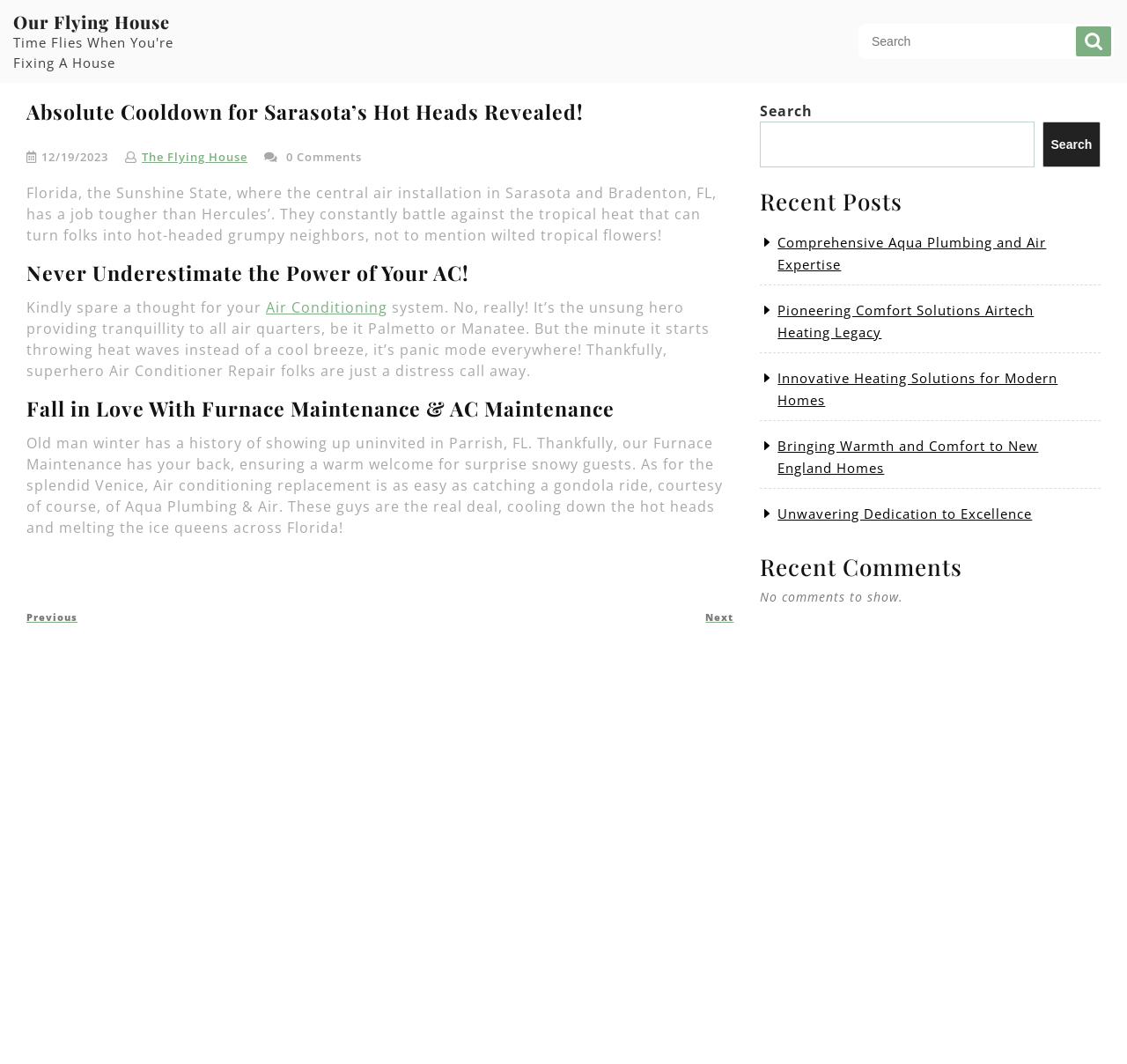What is the topic of the post?
Please use the visual content to give a single word or phrase answer.

Air Conditioning